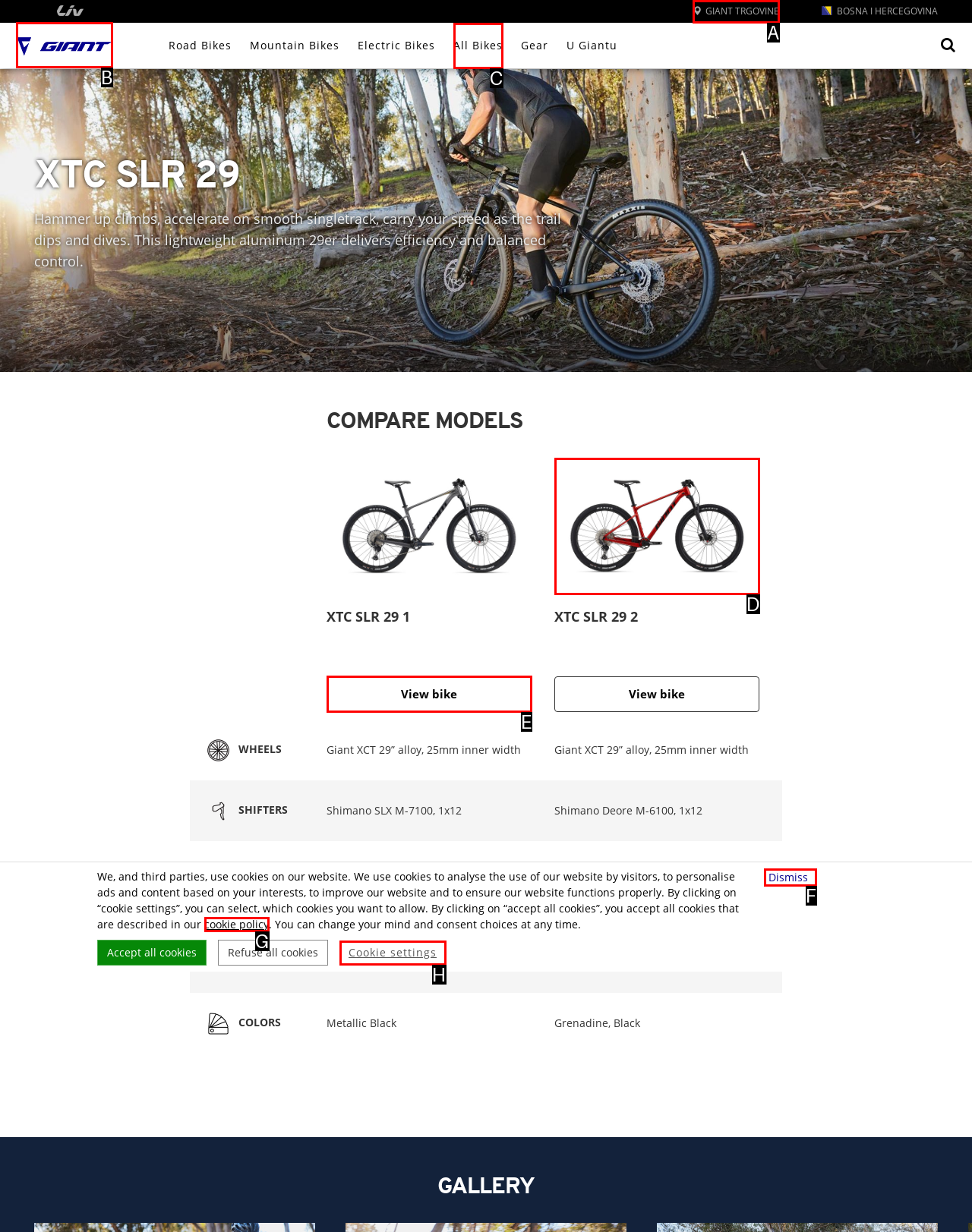Point out which HTML element you should click to fulfill the task: Go to the Giant homepage.
Provide the option's letter from the given choices.

B